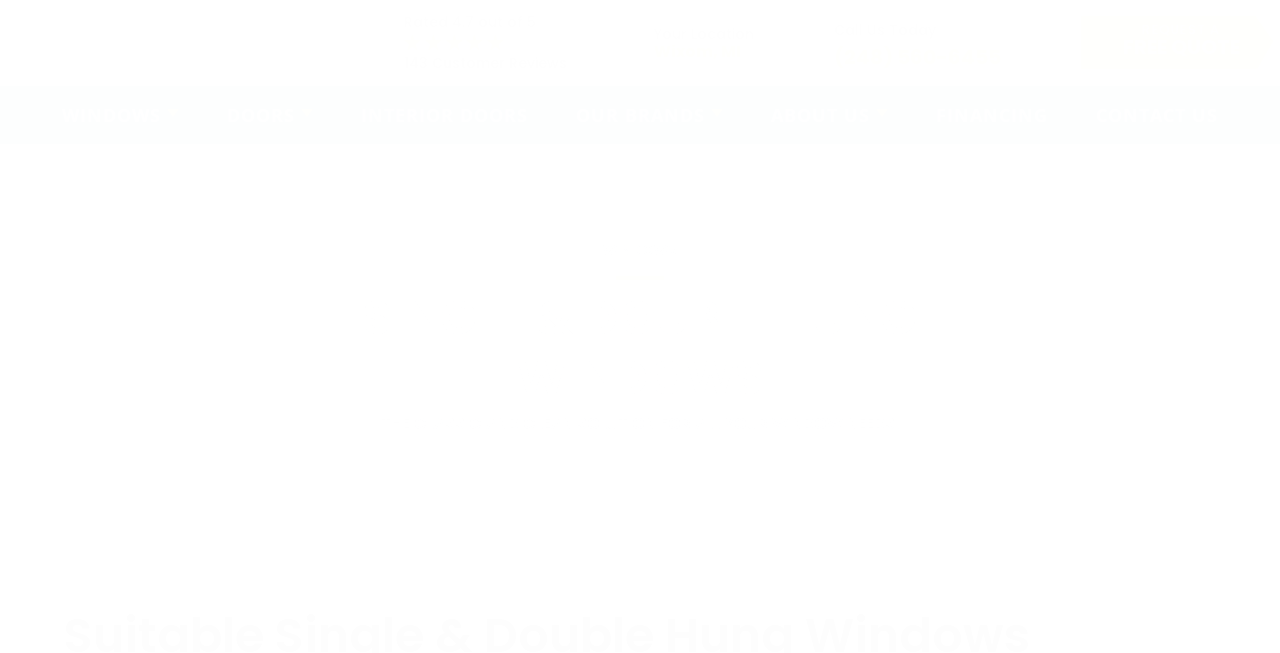Describe all the significant parts and information present on the webpage.

This webpage is about WindowPro, a company that specializes in single and double hung window installations. At the top left corner, there is a logo for WindowPro, accompanied by a rating of 4.7 out of 5 and 143 customer reviews. To the right of the logo, there is a section that displays the location "Wixom, MI" and a call-to-action to request a free quote.

Below the top section, there is a navigation menu with several categories, including WINDOWS, DOORS, INTERIOR DOORS, OUR BRANDS, ABOUT US, and FINANCING. Each category has a dropdown list of sub-links, such as different types of windows and doors, brands, and services.

In the main content area, there is a heading that reads "SINGLE & DOUBLE HUNG WINDOWS" and a subheading that describes them as "THE CLASSIC AND CLEAN SOLUTION FOR ALL YOUR WINDOW NEEDS!" The page likely provides more information about single and double hung windows, but the exact content is not specified in the accessibility tree.

At the bottom right corner, there is a call-to-action to request a free quote, accompanied by a phone number and a link to contact the company. Overall, the webpage appears to be a professional and informative website for a window installation company.